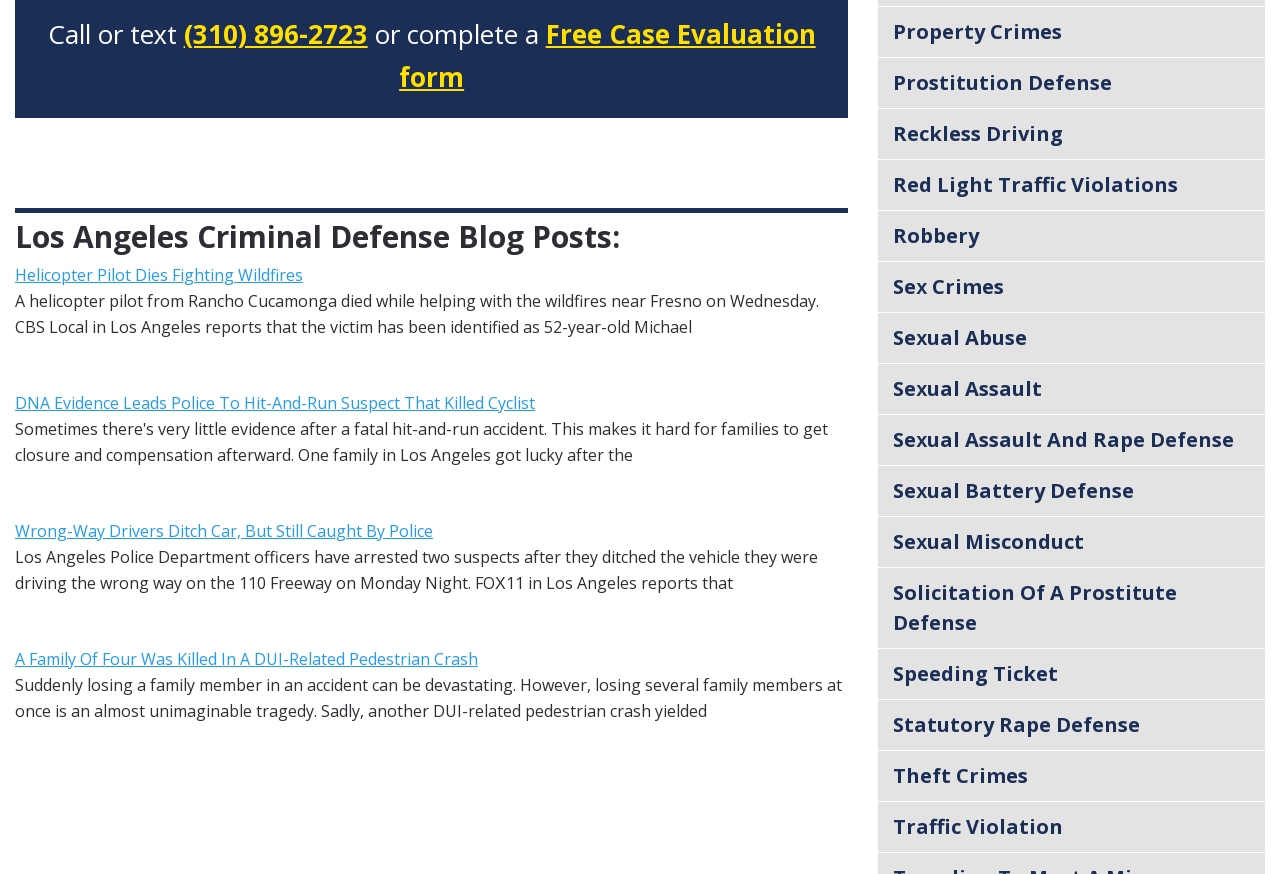What type of crimes are listed in the bottom section of the webpage?
Look at the image and answer with only one word or phrase.

Various criminal offenses